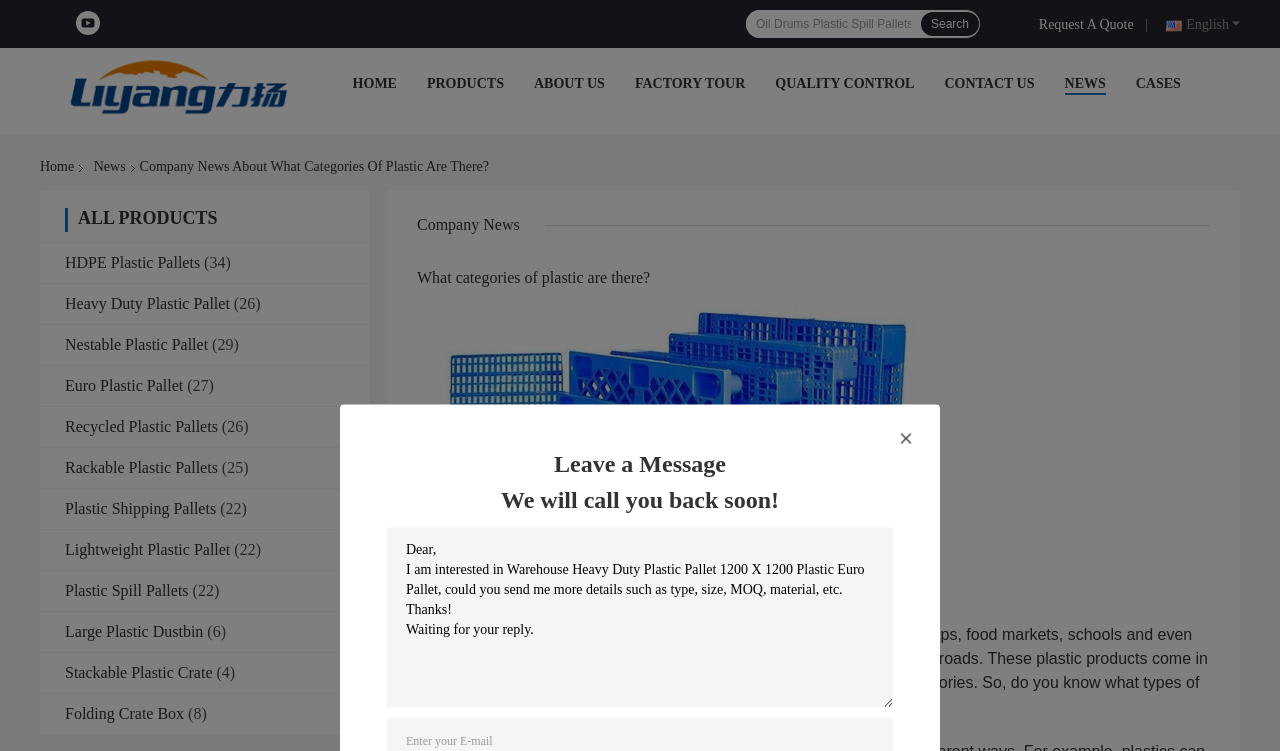Find the bounding box coordinates of the element's region that should be clicked in order to follow the given instruction: "Read more about The Transformative Impact of IPTV on UK Television Consumption". The coordinates should consist of four float numbers between 0 and 1, i.e., [left, top, right, bottom].

None